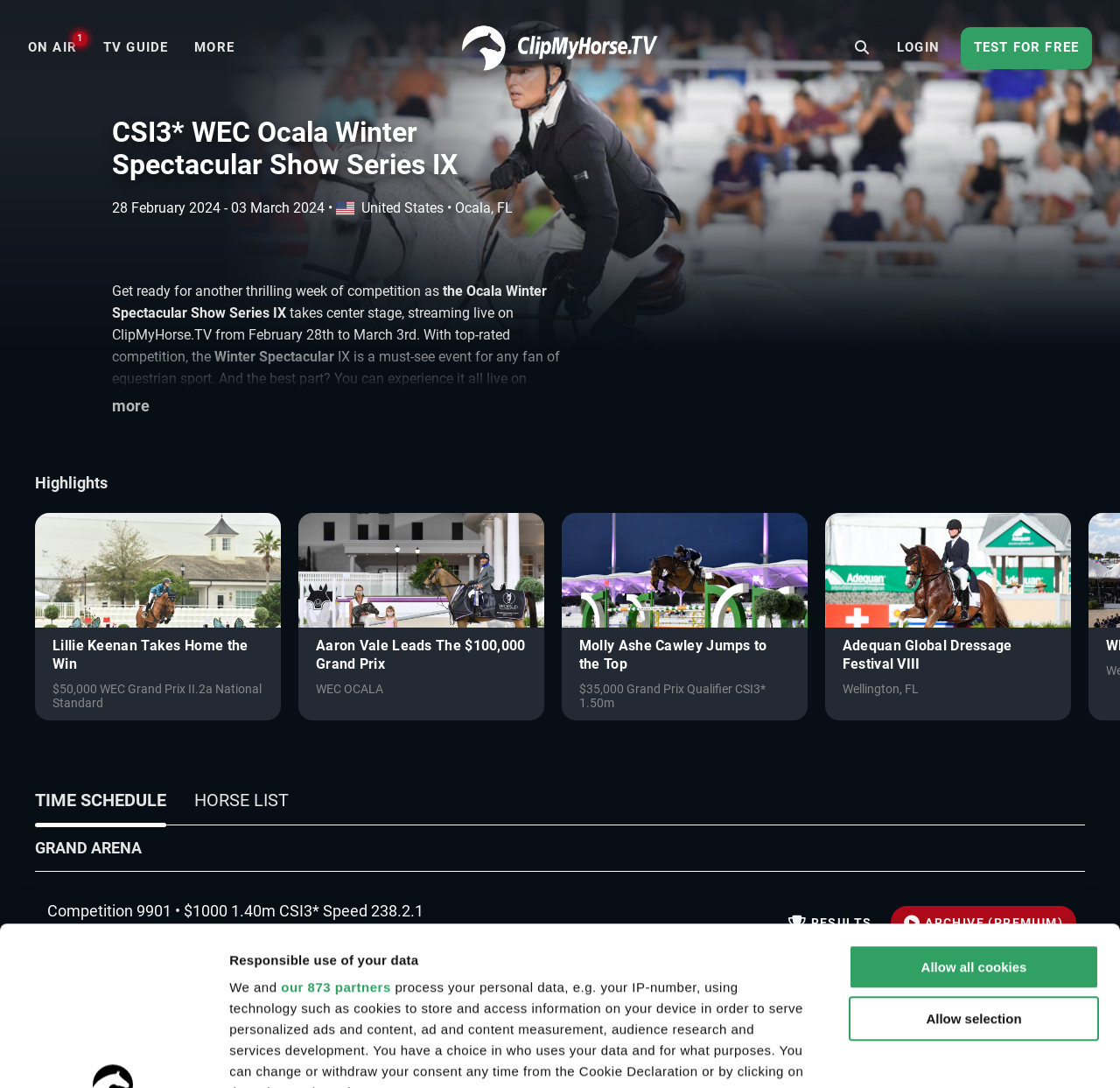Determine the bounding box coordinates of the UI element described by: "details section".

[0.205, 0.975, 0.292, 0.988]